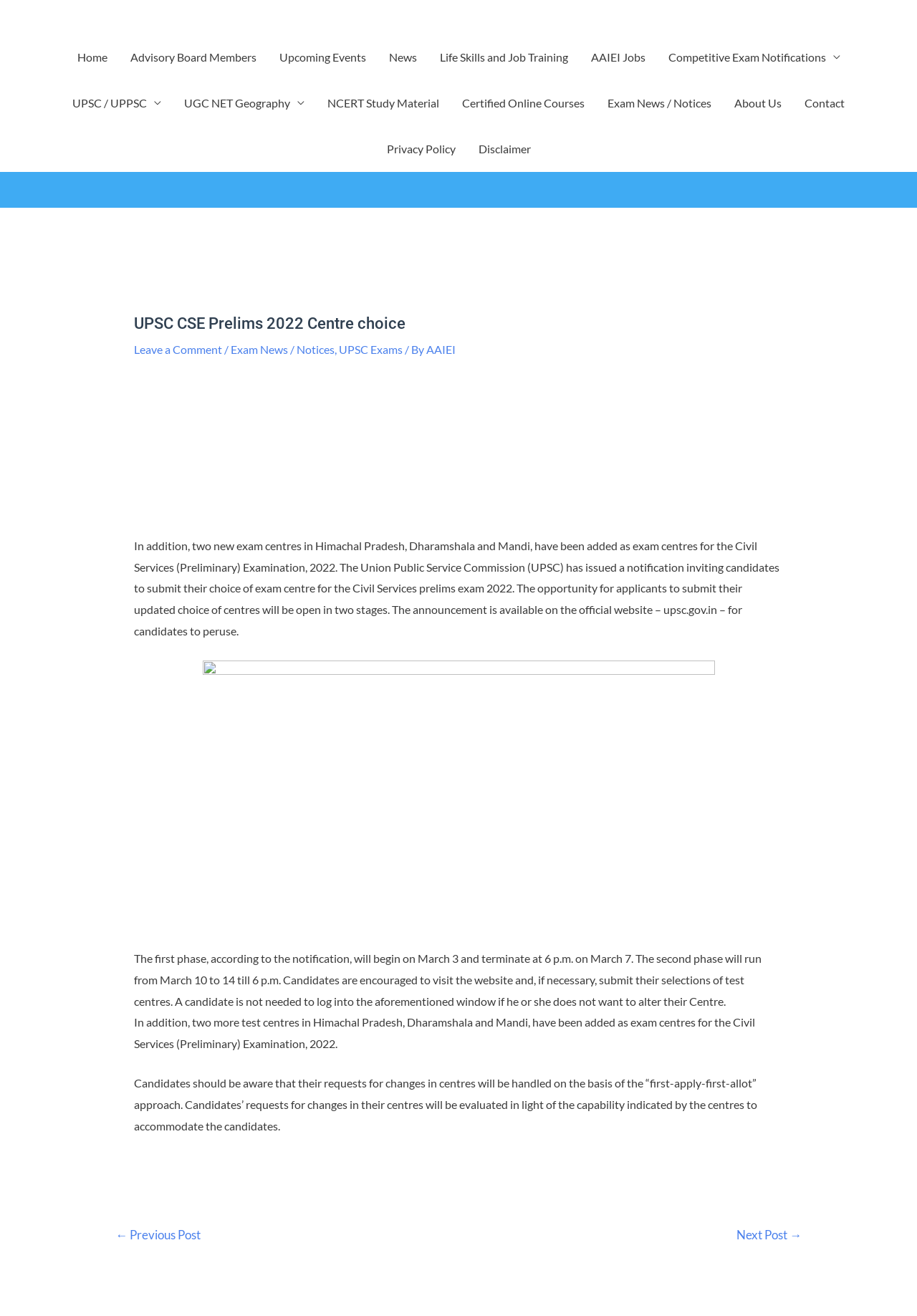Offer a detailed account of what is visible on the webpage.

This webpage is about the AAIEI International Education Institute, which provides online public speaking courses, expert classes, competitive exam classes, and materials. The page is divided into several sections. 

At the top, there is a navigation menu with 11 links, including "Home", "Advisory Board Members", "Upcoming Events", and "News". Below this menu, there are 10 more links related to competitive exams, online courses, and study materials.

The main content of the page is an article about the UPSC CSE Prelims 2022 centre choice. The article has a heading "UPSC CSE Prelims 2022 Centre choice" and is followed by a series of links and text. There is an advertisement iframe on the left side of the article.

The article itself is divided into four paragraphs. The first paragraph discusses the addition of two new exam centres in Himachal Pradesh for the Civil Services (Preliminary) Examination, 2022. The second paragraph explains the process of submitting the choice of exam centre, which will be open in two stages. The third paragraph provides more details about the two stages, and the fourth paragraph mentions that candidates' requests for changes in centres will be handled on a "first-apply-first-allot" basis.

At the bottom of the page, there is another navigation menu with links to previous and next posts.